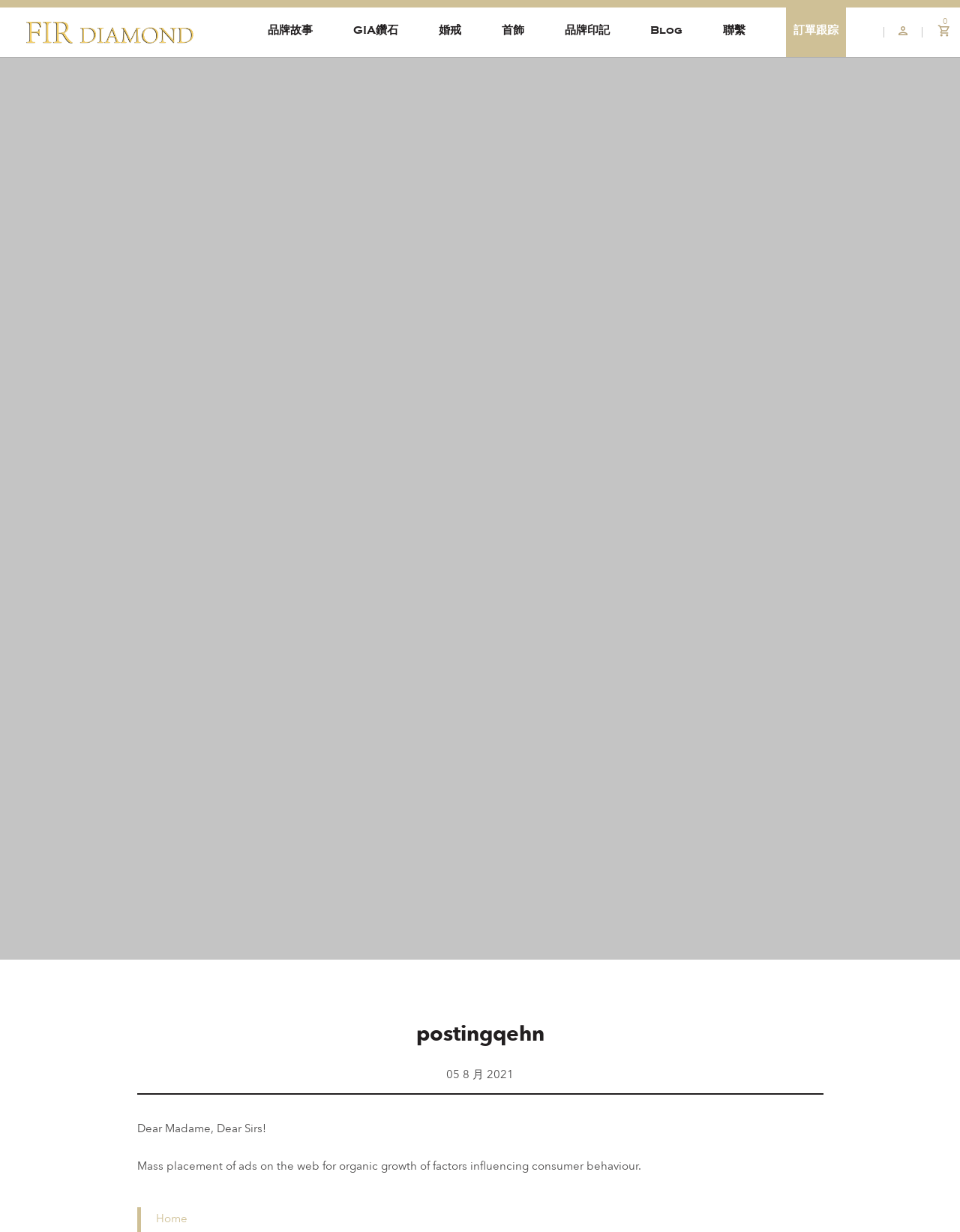Identify the bounding box coordinates for the UI element described by the following text: "訂單跟踪". Provide the coordinates as four float numbers between 0 and 1, in the format [left, top, right, bottom].

[0.819, 0.006, 0.881, 0.046]